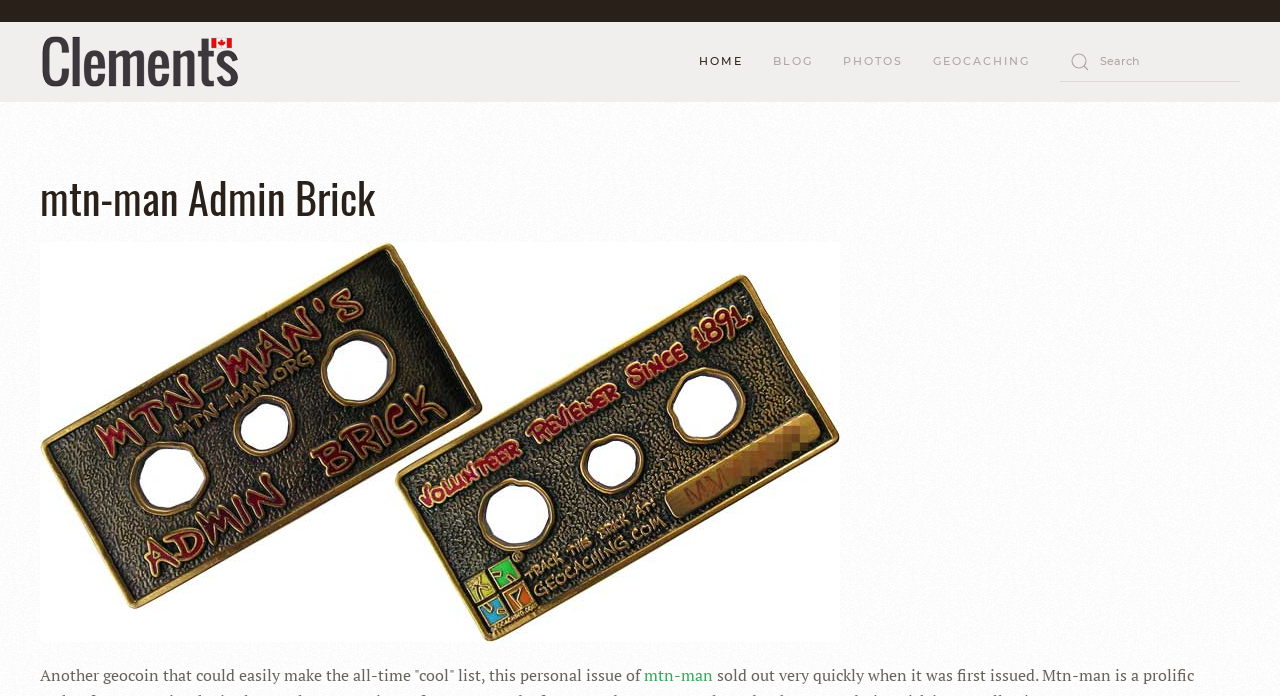Determine the bounding box coordinates of the clickable element to complete this instruction: "view mtn-man Admin Brick page". Provide the coordinates in the format of four float numbers between 0 and 1, [left, top, right, bottom].

[0.031, 0.617, 0.656, 0.648]